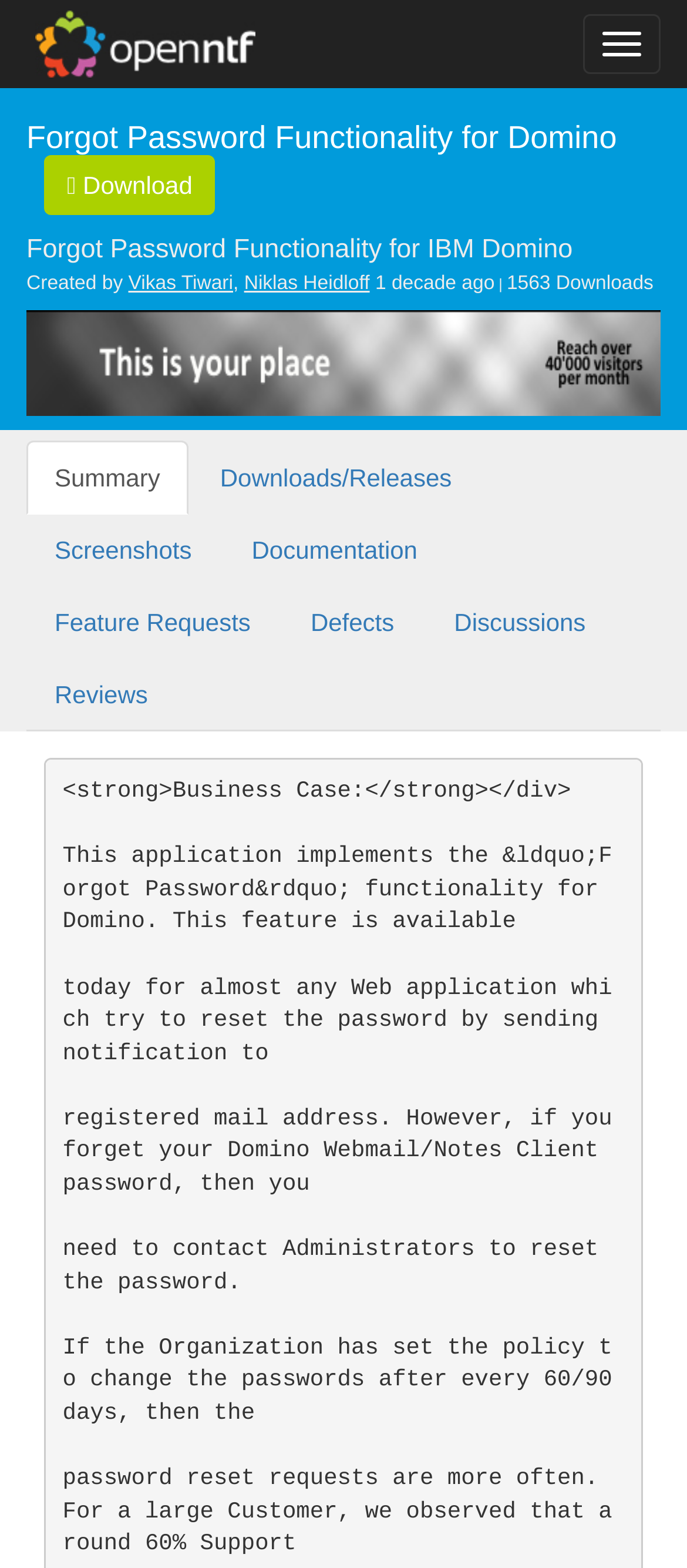Please identify the bounding box coordinates of the clickable region that I should interact with to perform the following instruction: "Click the OpenNTF.org link". The coordinates should be expressed as four float numbers between 0 and 1, i.e., [left, top, right, bottom].

[0.051, 0.012, 0.371, 0.035]